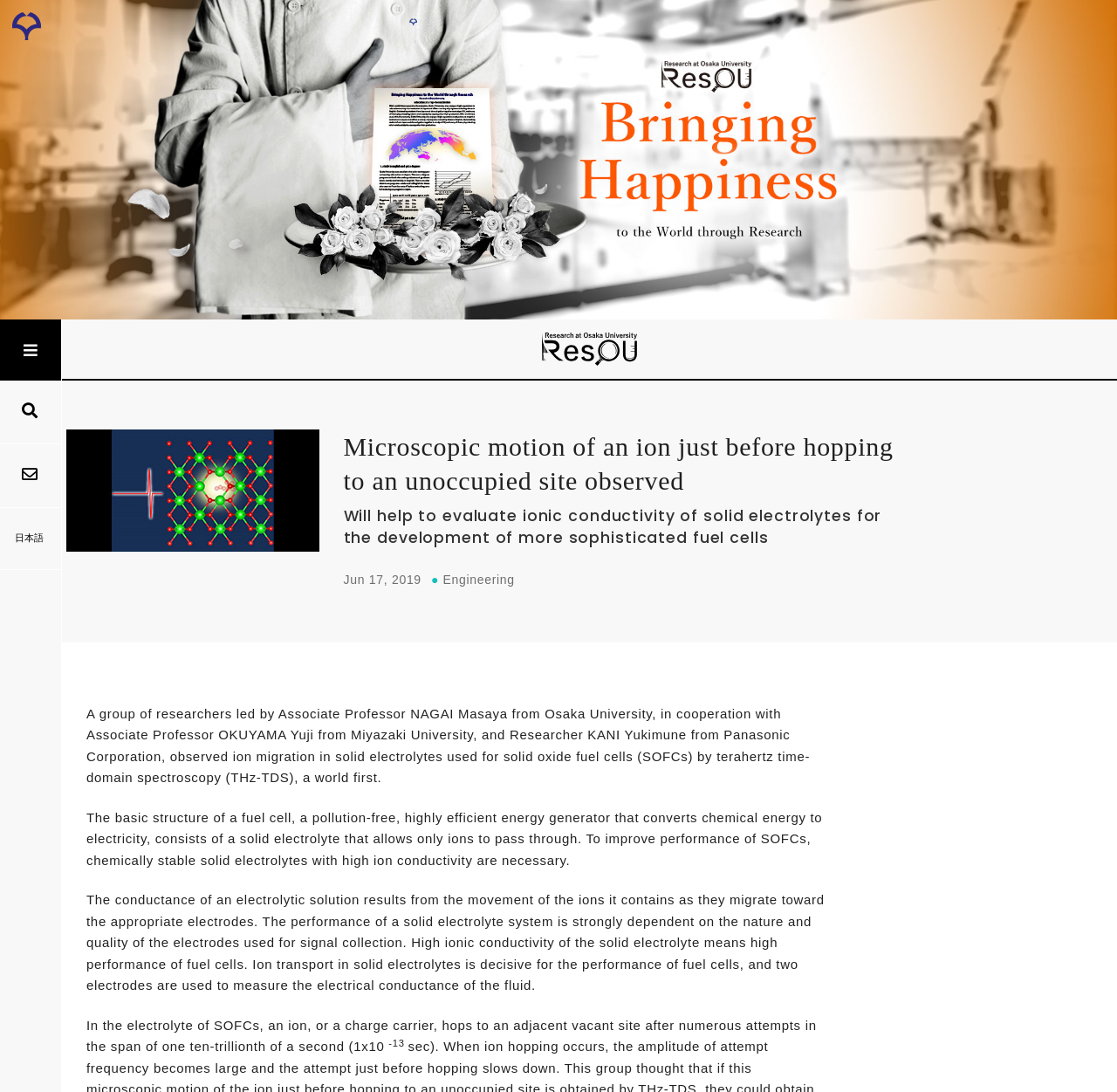What is the topic of the research?
Carefully analyze the image and provide a thorough answer to the question.

The topic of the research is ion migration in solid electrolytes, which is mentioned in the heading 'Microscopic motion of an ion just before hopping to an unoccupied site observed' and further explained in the subsequent paragraphs.